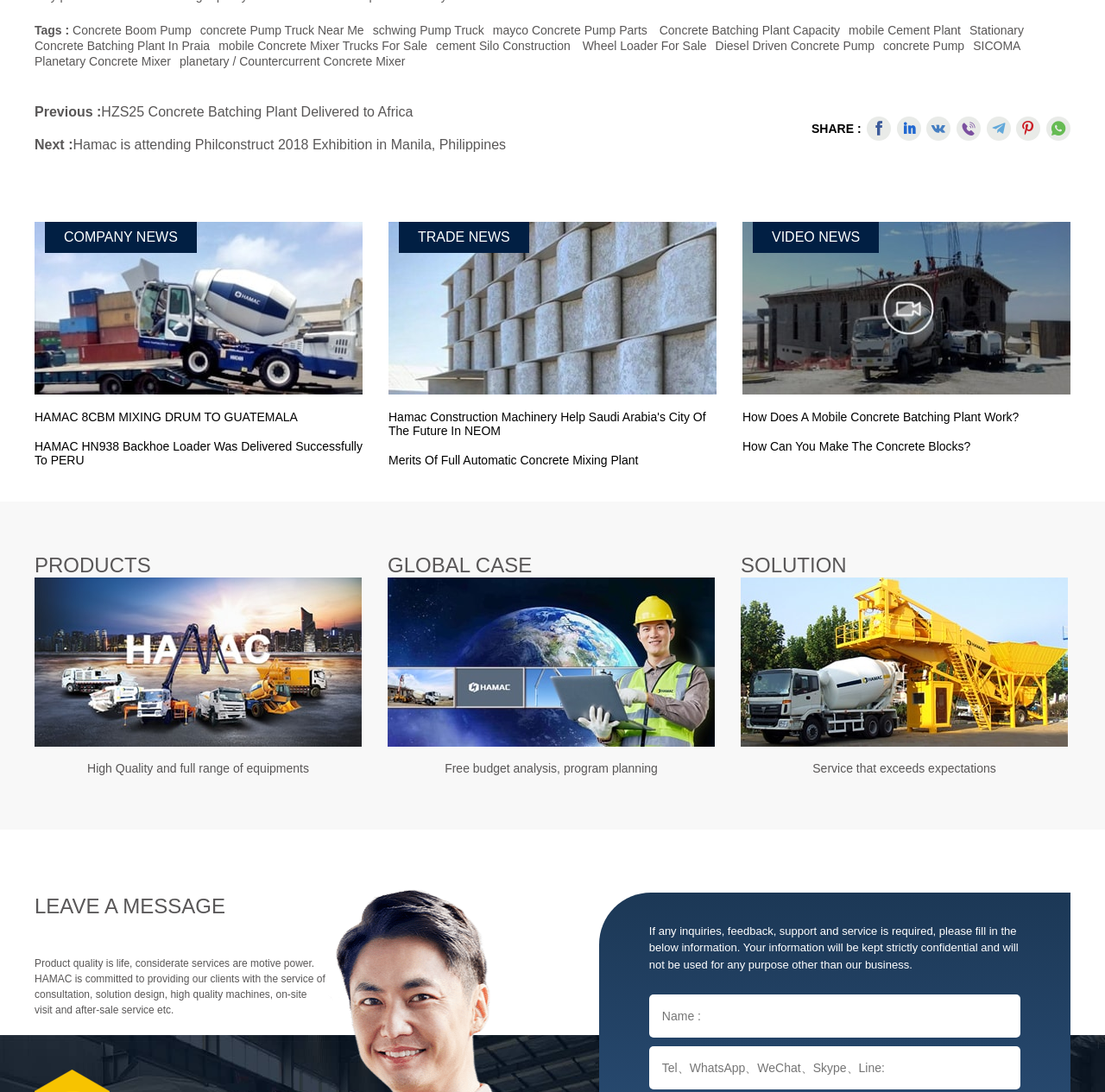Identify the bounding box for the UI element described as: "schwing pump truck". Ensure the coordinates are four float numbers between 0 and 1, formatted as [left, top, right, bottom].

[0.337, 0.021, 0.438, 0.034]